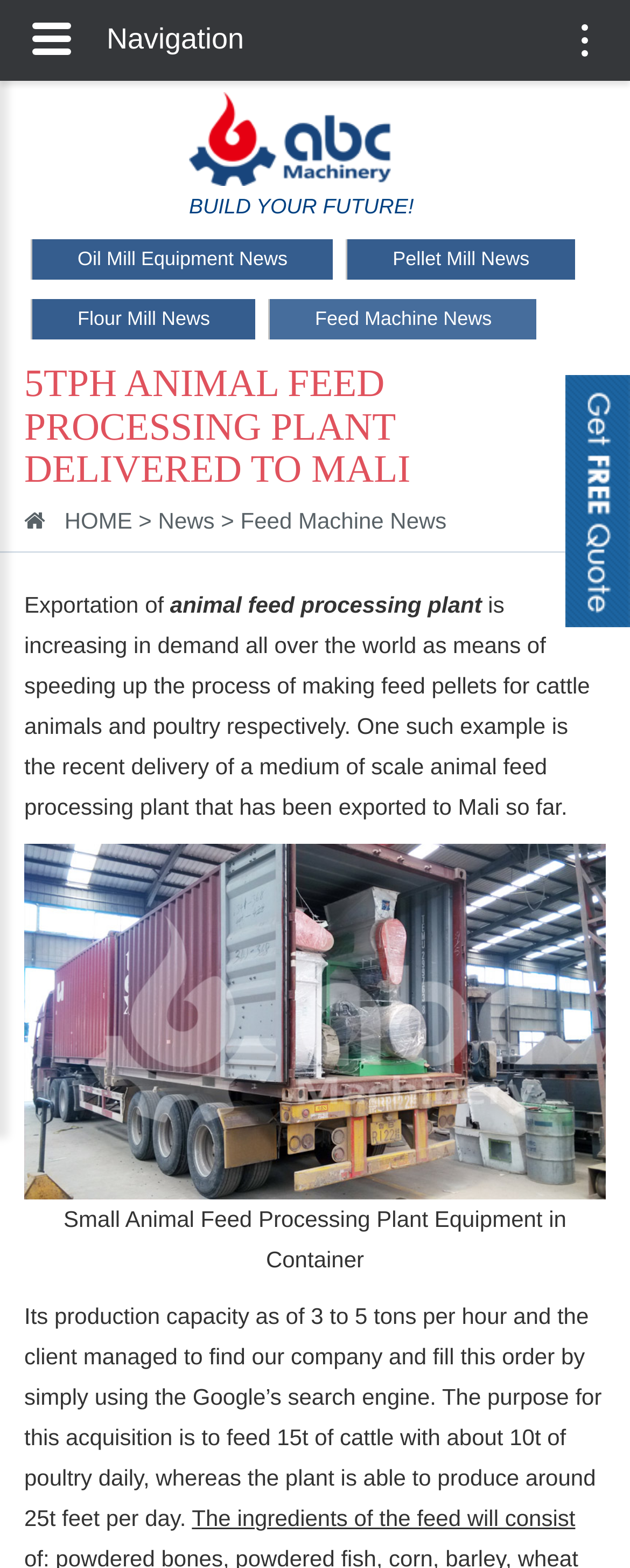Identify the bounding box coordinates of the area that should be clicked in order to complete the given instruction: "Read Pellet Mill News". The bounding box coordinates should be four float numbers between 0 and 1, i.e., [left, top, right, bottom].

[0.549, 0.153, 0.912, 0.179]